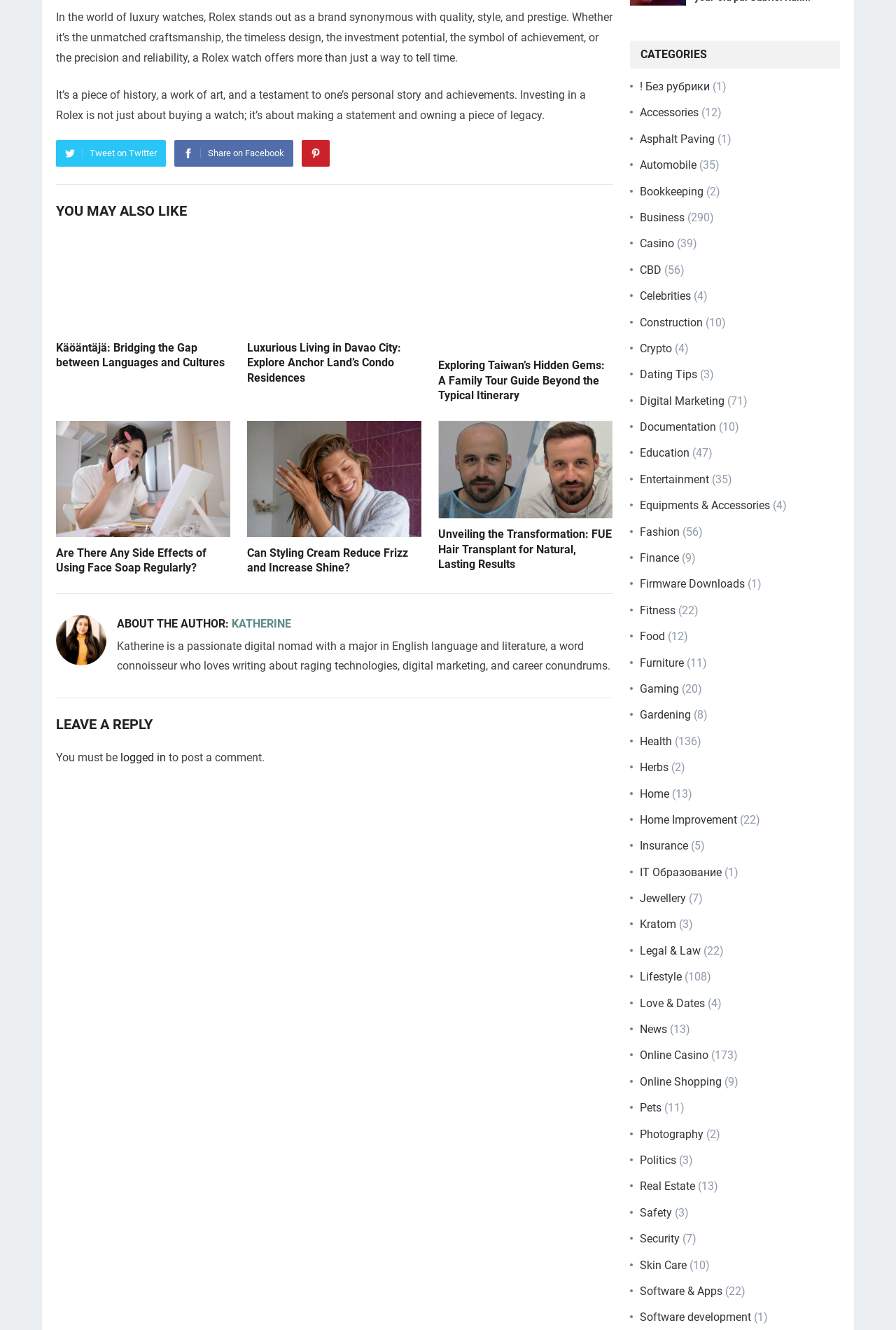Reply to the question below using a single word or brief phrase:
What social media platforms are available for sharing?

Twitter, Facebook, Pinterest